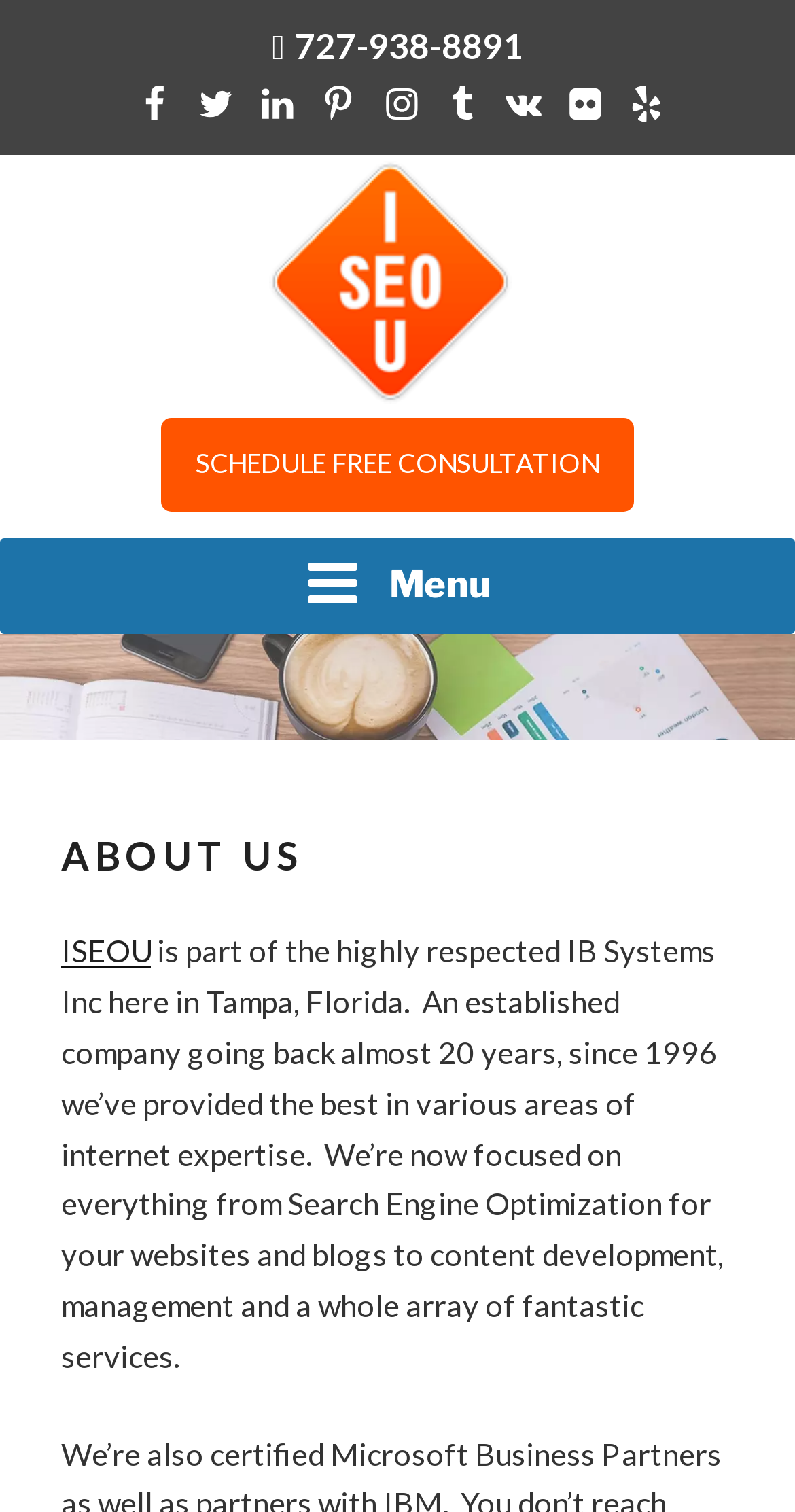Answer the following query with a single word or phrase:
What is the phone number?

727-938-8891